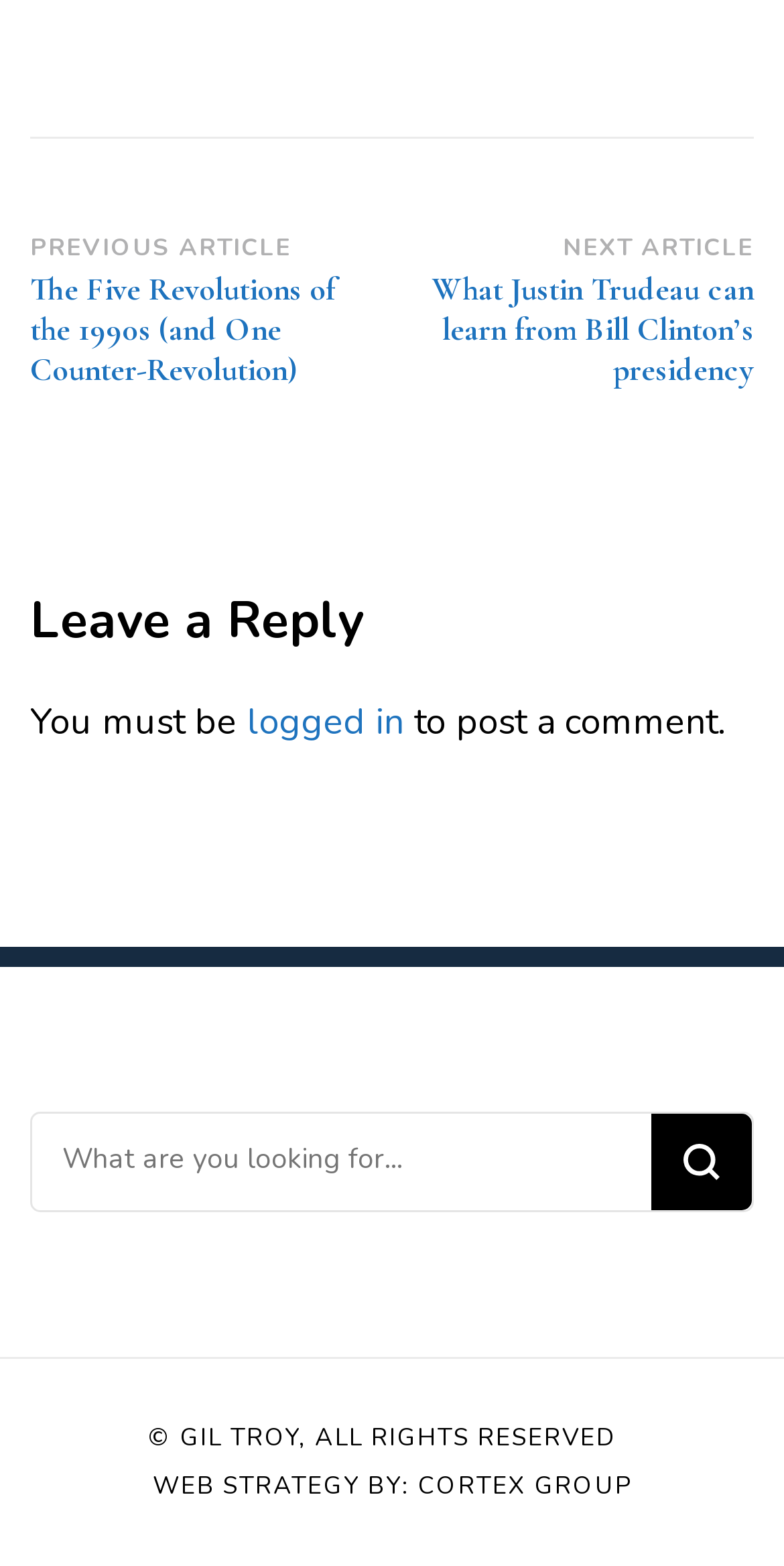What is required to post a comment?
Please look at the screenshot and answer using one word or phrase.

Logged in